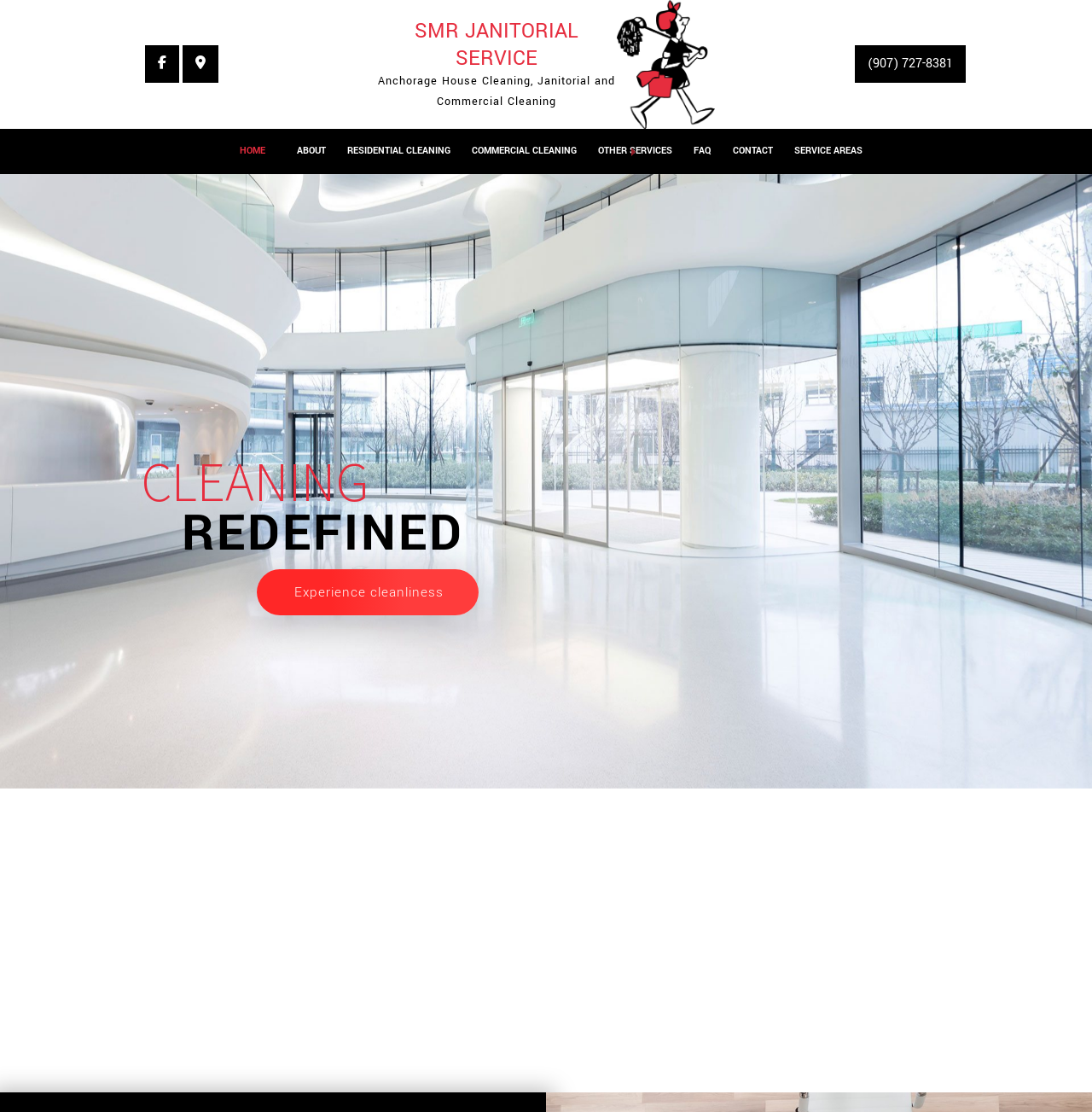Locate the bounding box coordinates of the clickable region necessary to complete the following instruction: "Navigate to the HOME page". Provide the coordinates in the format of four float numbers between 0 and 1, i.e., [left, top, right, bottom].

[0.202, 0.116, 0.26, 0.155]